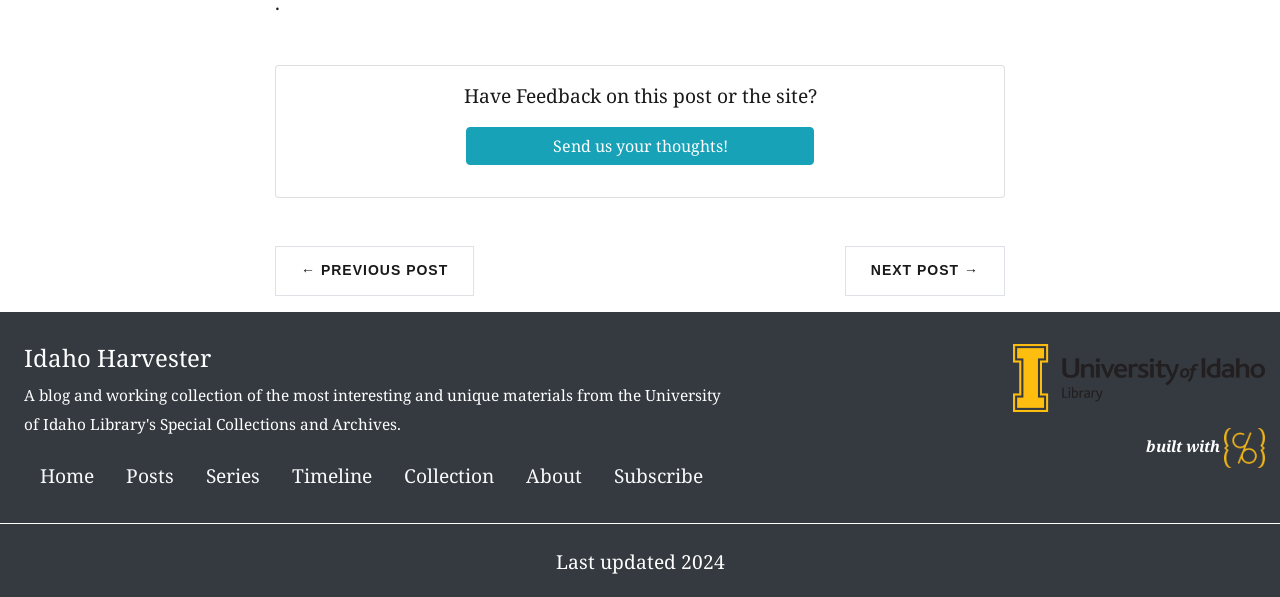Locate the bounding box of the UI element described by: "Subscribe" in the given webpage screenshot.

[0.467, 0.76, 0.562, 0.836]